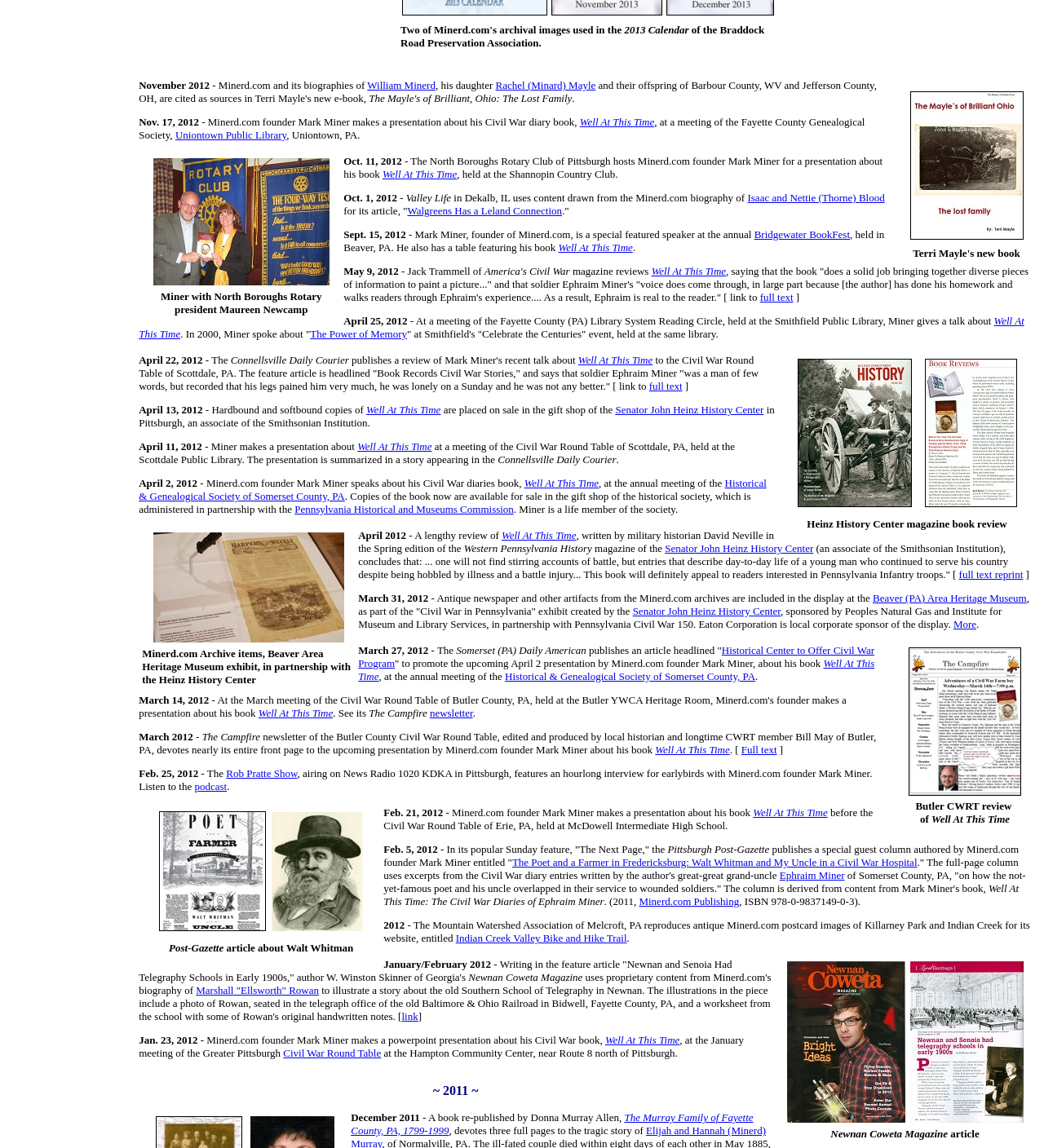Use a single word or phrase to answer the question:
Where was the North Boroughs Rotary Club meeting held?

Shannopin Country Club